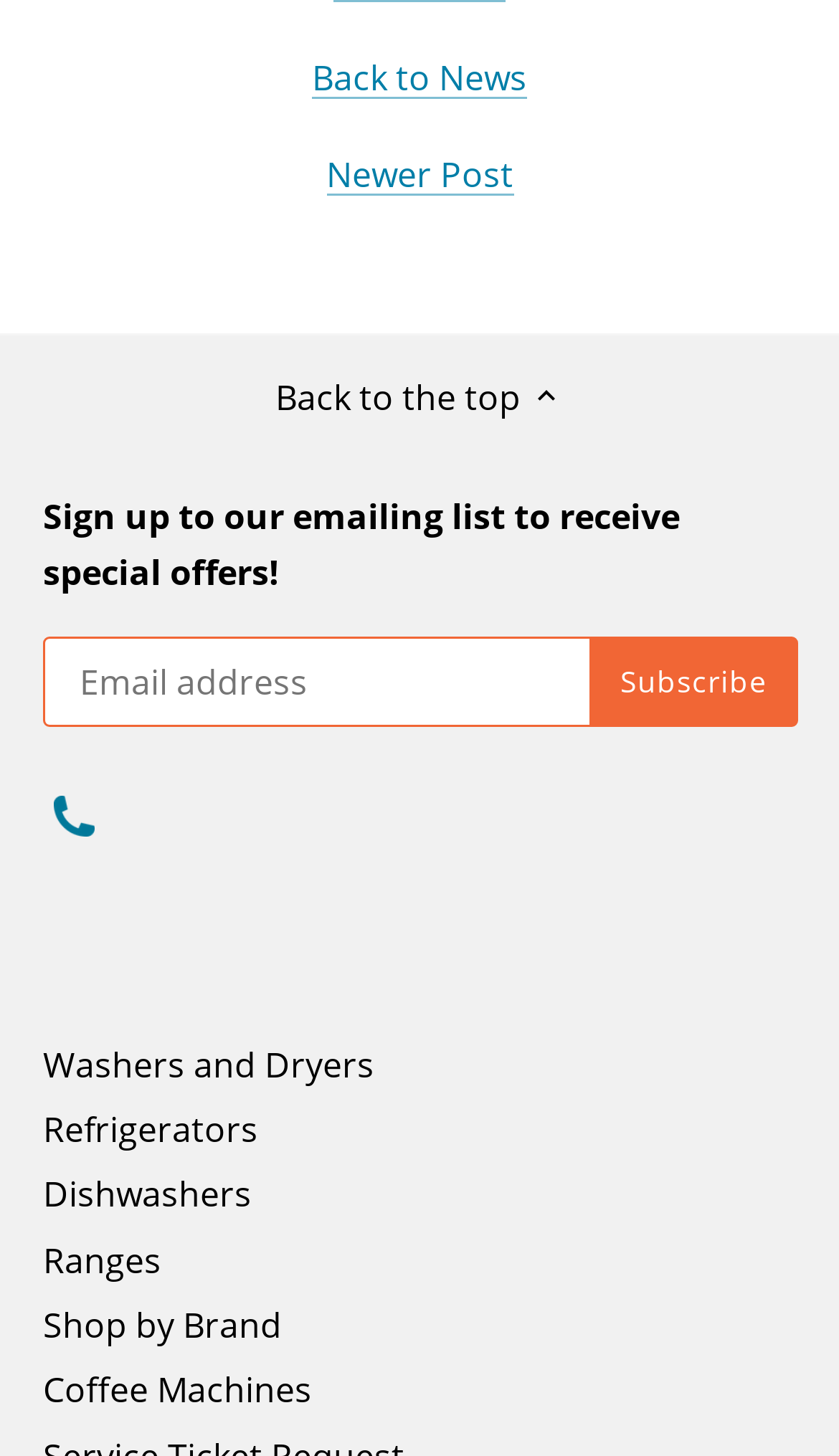How many navigation links are at the top?
Answer briefly with a single word or phrase based on the image.

2